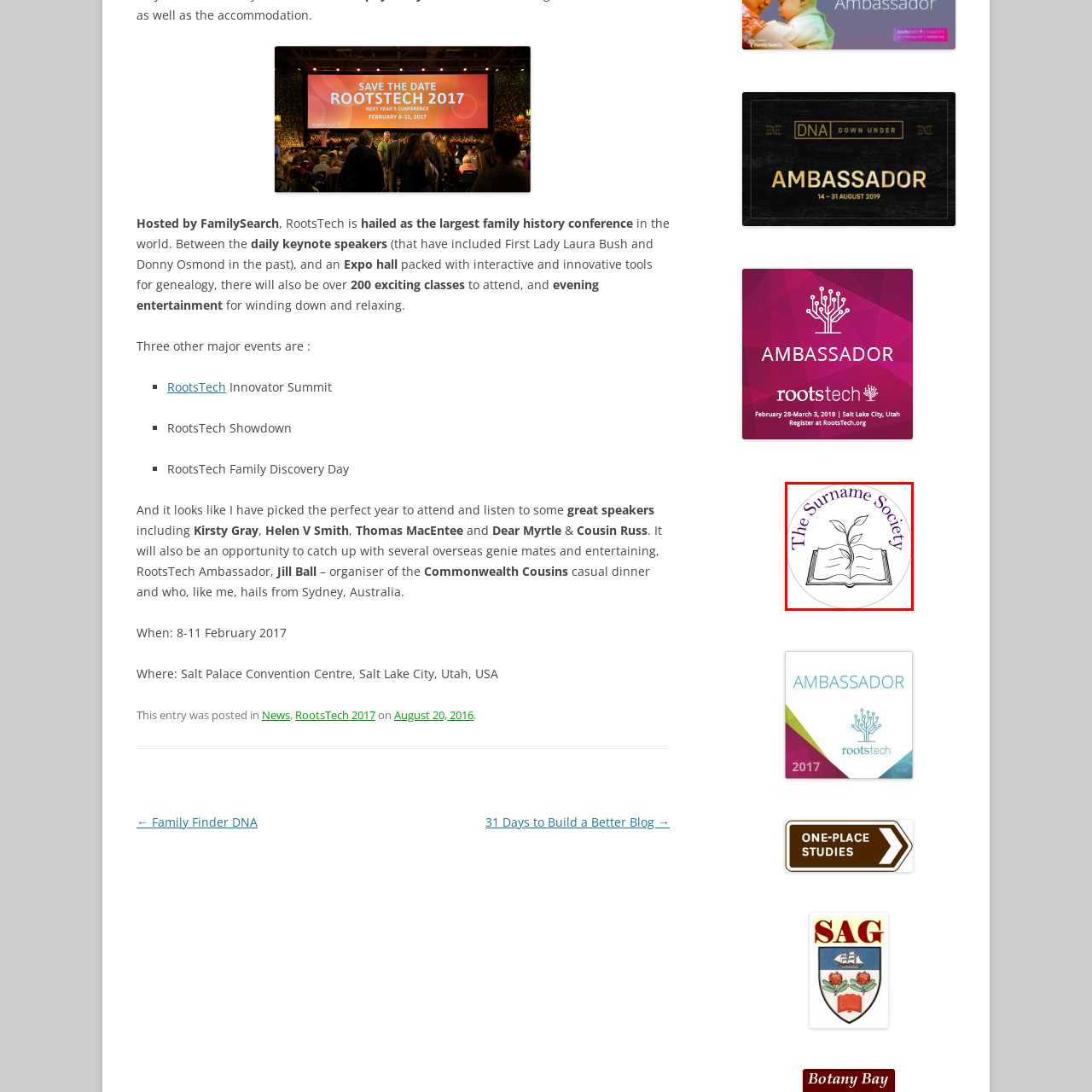Explain in detail what is happening in the image that is surrounded by the red box.

The image features the logo of "The Surname Society," depicted within a circular design. At the center, an open book symbolizes knowledge and research, with a young plant sprouting from its pages, representing growth and a connection to ancestry. The society's name is elegantly displayed above the book in a stylish purple font, emphasizing its focus on genealogy and the exploration of surnames. This emblem encapsulates the mission of fostering understanding and connection within family history, making it a significant representation for anyone interested in genealogical studies.